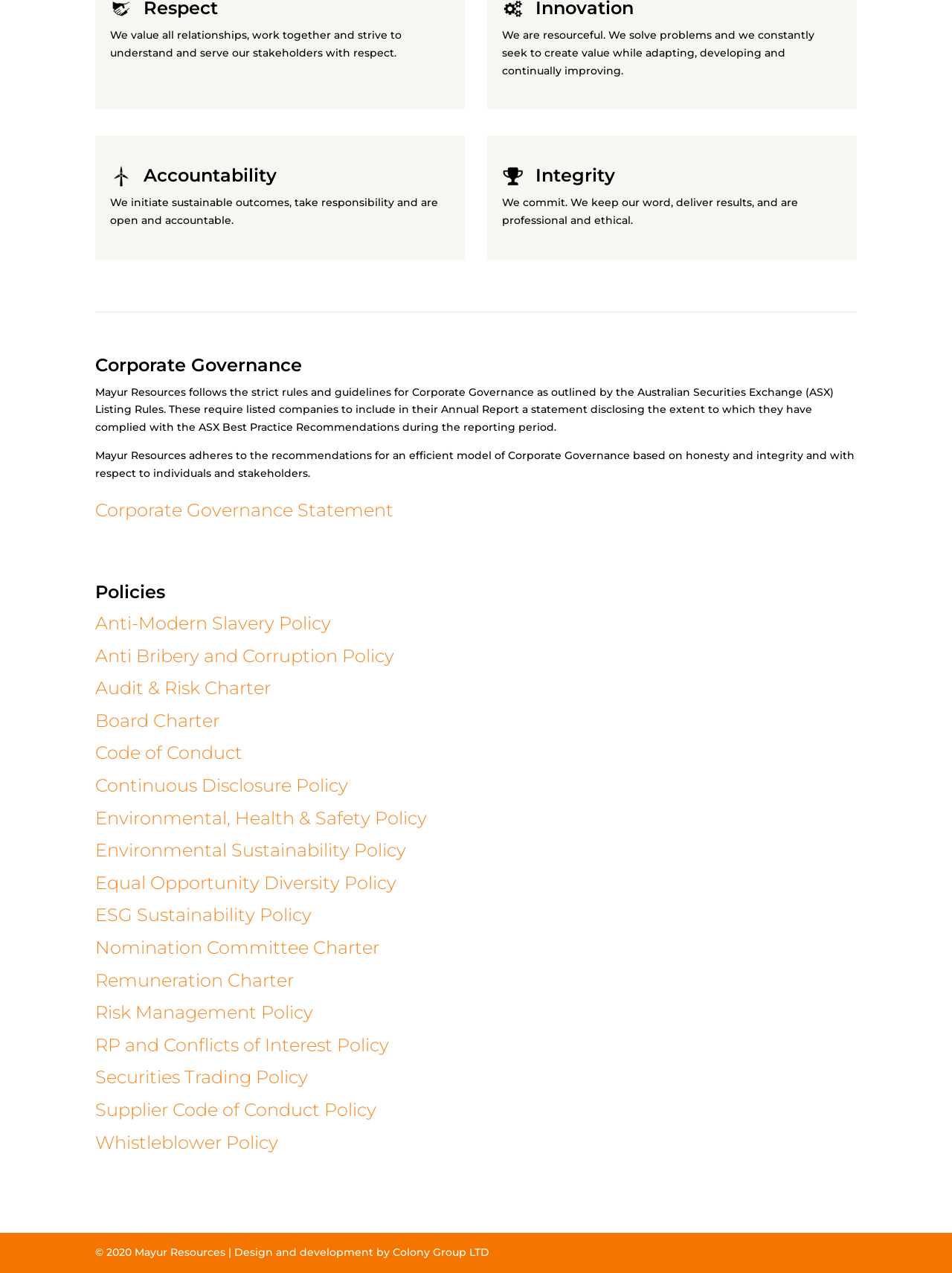Identify the bounding box coordinates of the clickable section necessary to follow the following instruction: "View Environmental, Health & Safety Policy". The coordinates should be presented as four float numbers from 0 to 1, i.e., [left, top, right, bottom].

[0.1, 0.634, 0.448, 0.651]